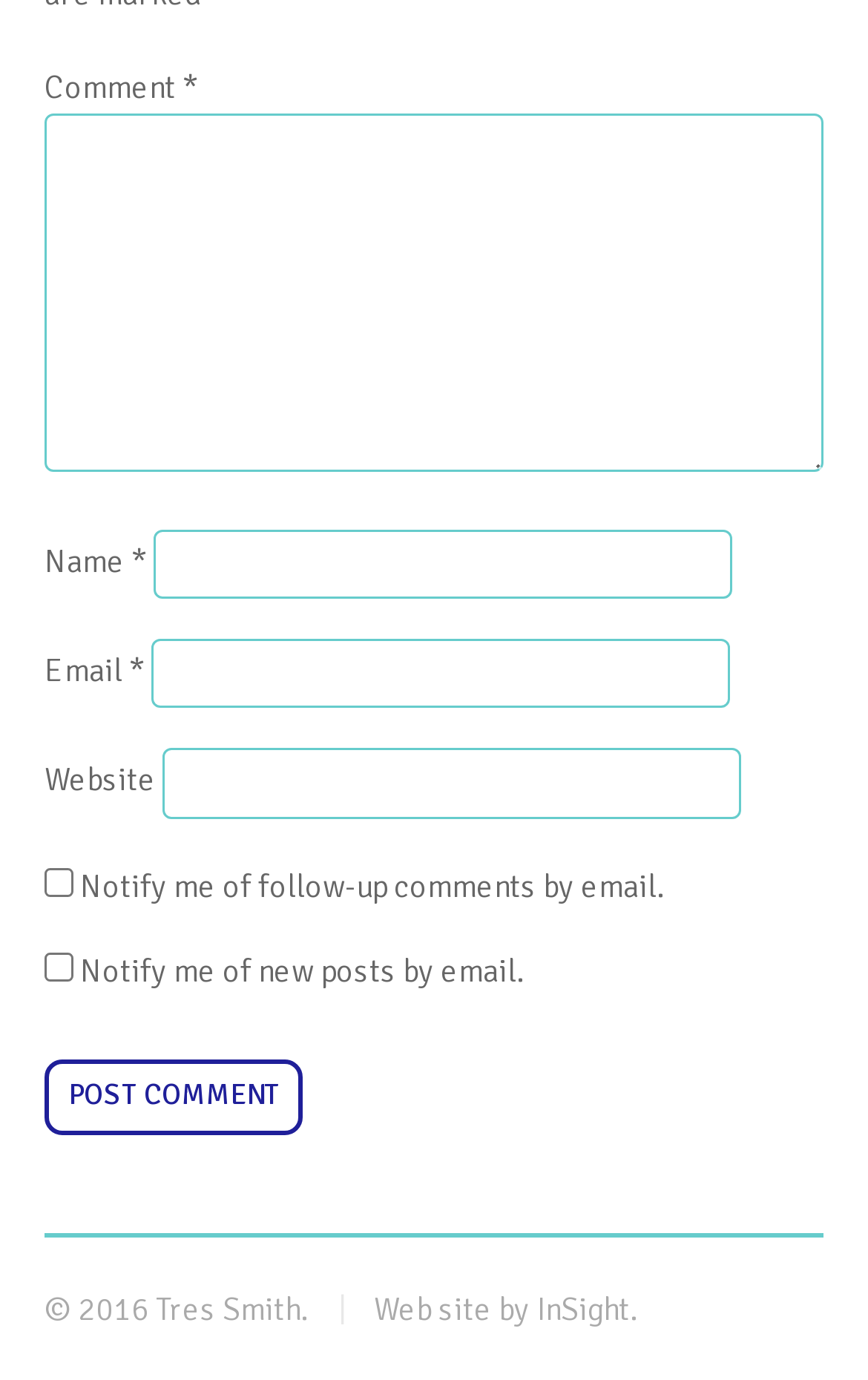What is the purpose of the comment section?
From the image, respond with a single word or phrase.

To leave a comment